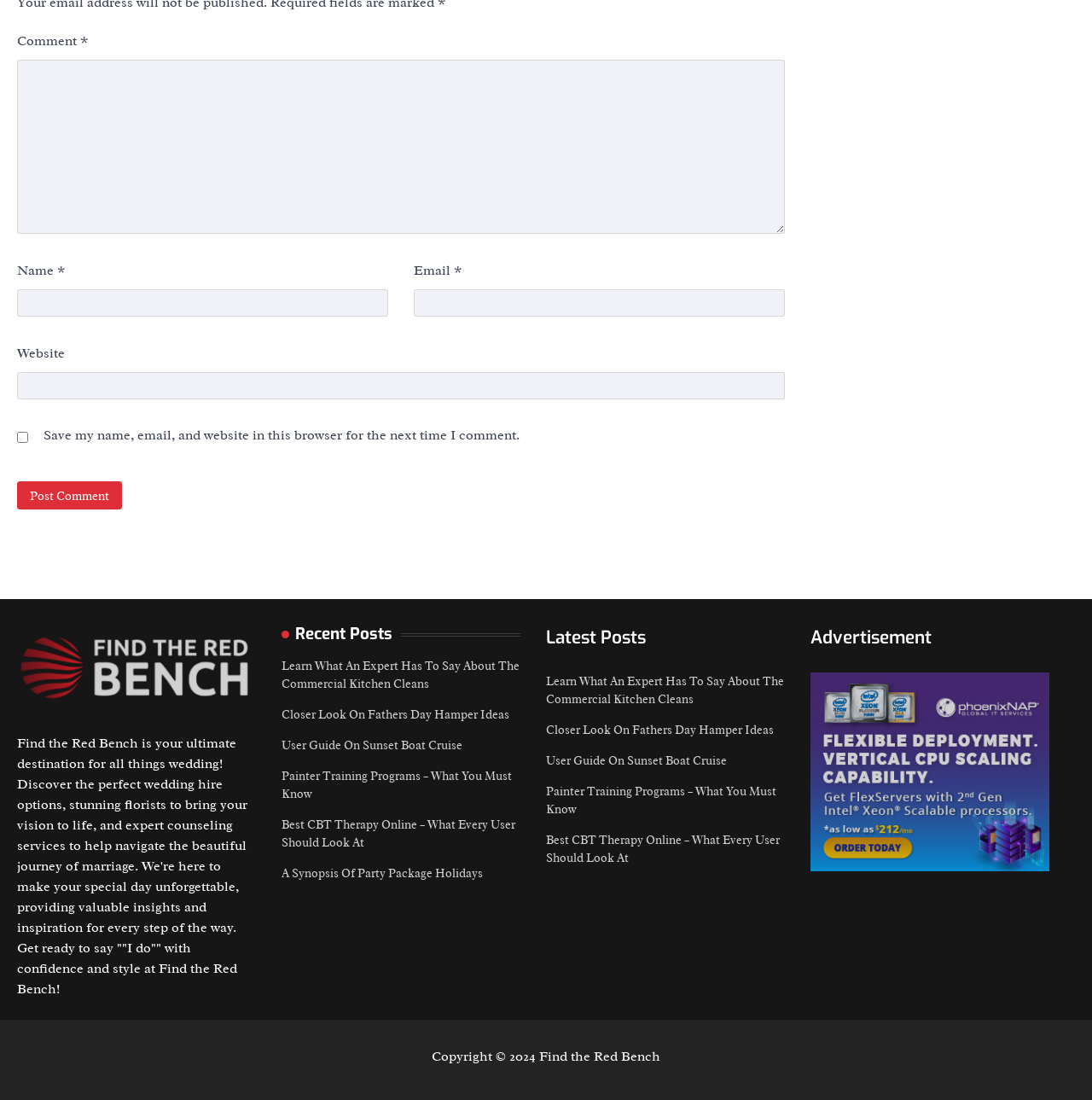What is the theme of the links listed under 'Latest Posts'?
Please ensure your answer is as detailed and informative as possible.

The links listed under 'Latest Posts' appear to be related to various topics, including commercial kitchen cleaning, Father's Day hampers, sunset boat cruises, painter training programs, and CBT therapy online, suggesting that the website covers a range of topics.